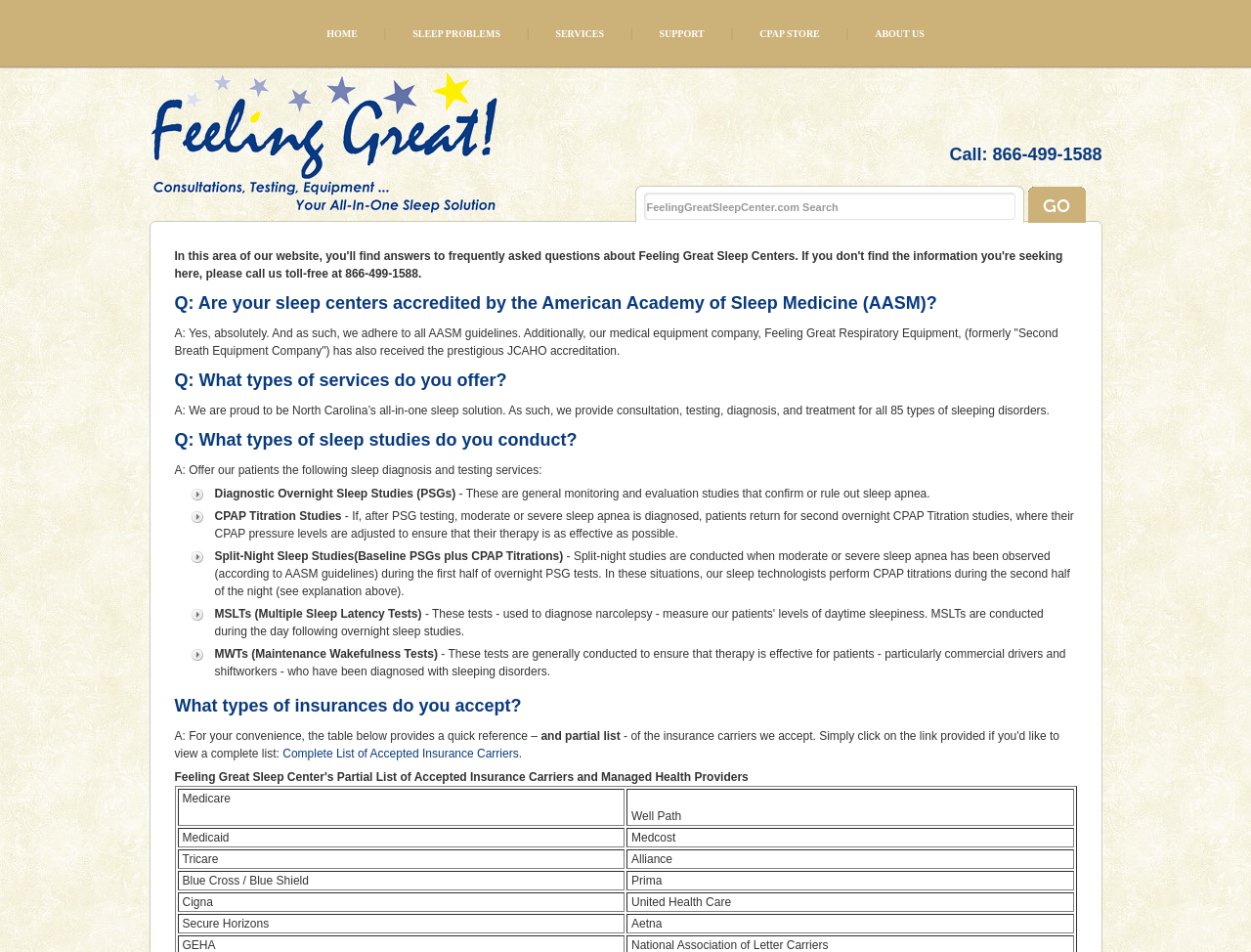What is the phone number to call for Feeling Great Sleep Centers?
Answer the question using a single word or phrase, according to the image.

866-499-1588